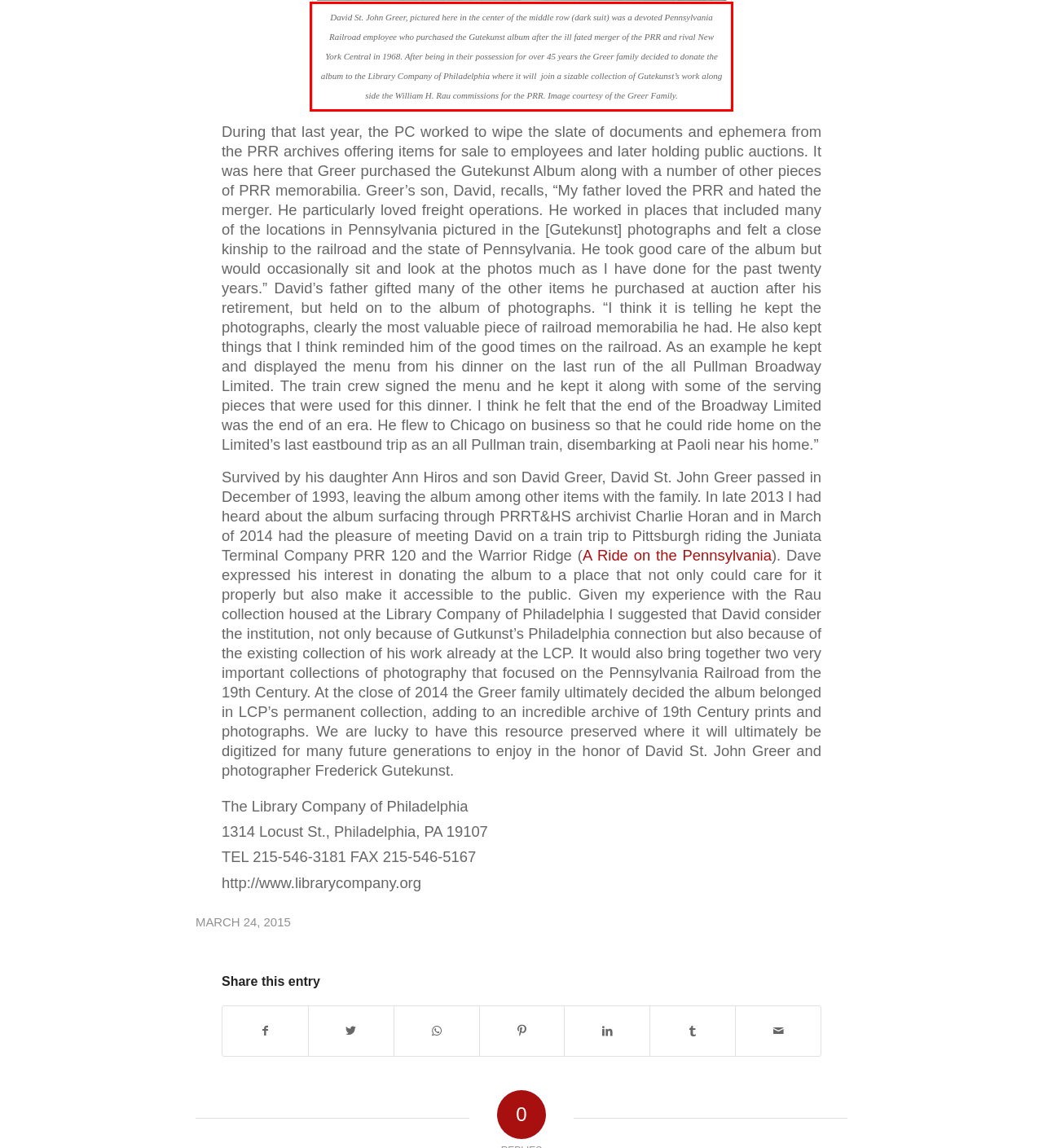Using the provided webpage screenshot, recognize the text content in the area marked by the red bounding box.

David St. John Greer, pictured here in the center of the middle row (dark suit) was a devoted Pennsylvania Railroad employee who purchased the Gutekunst album after the ill fated merger of the PRR and rival New York Central in 1968. After being in their possession for over 45 years the Greer family decided to donate the album to the Library Company of Philadelphia where it will join a sizable collection of Gutekunst’s work along side the William H. Rau commissions for the PRR. Image courtesy of the Greer Family.